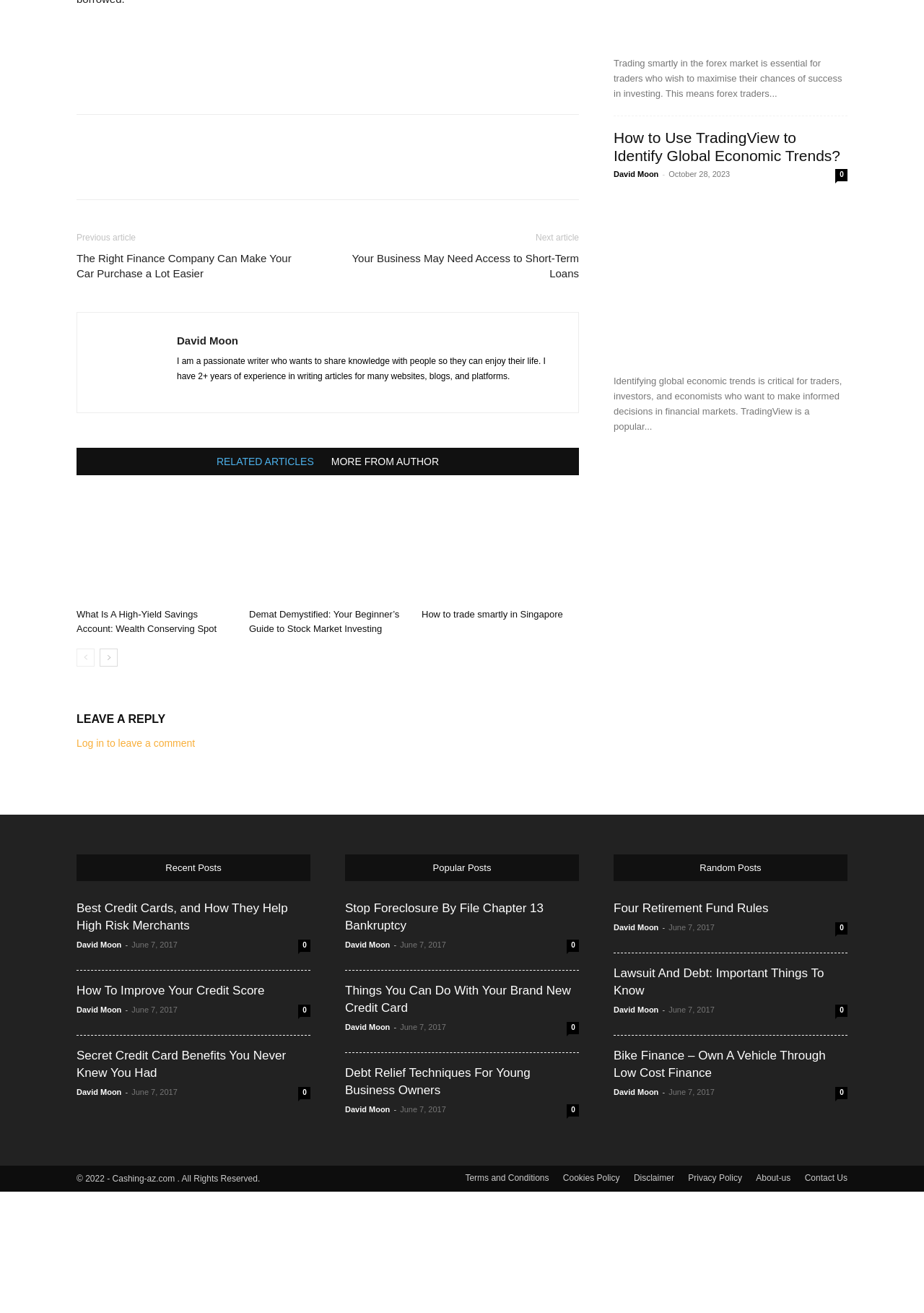Identify the bounding box coordinates of the element to click to follow this instruction: 'Click on the 'How to trade smartly in Singapore' article'. Ensure the coordinates are four float values between 0 and 1, provided as [left, top, right, bottom].

[0.456, 0.464, 0.609, 0.472]